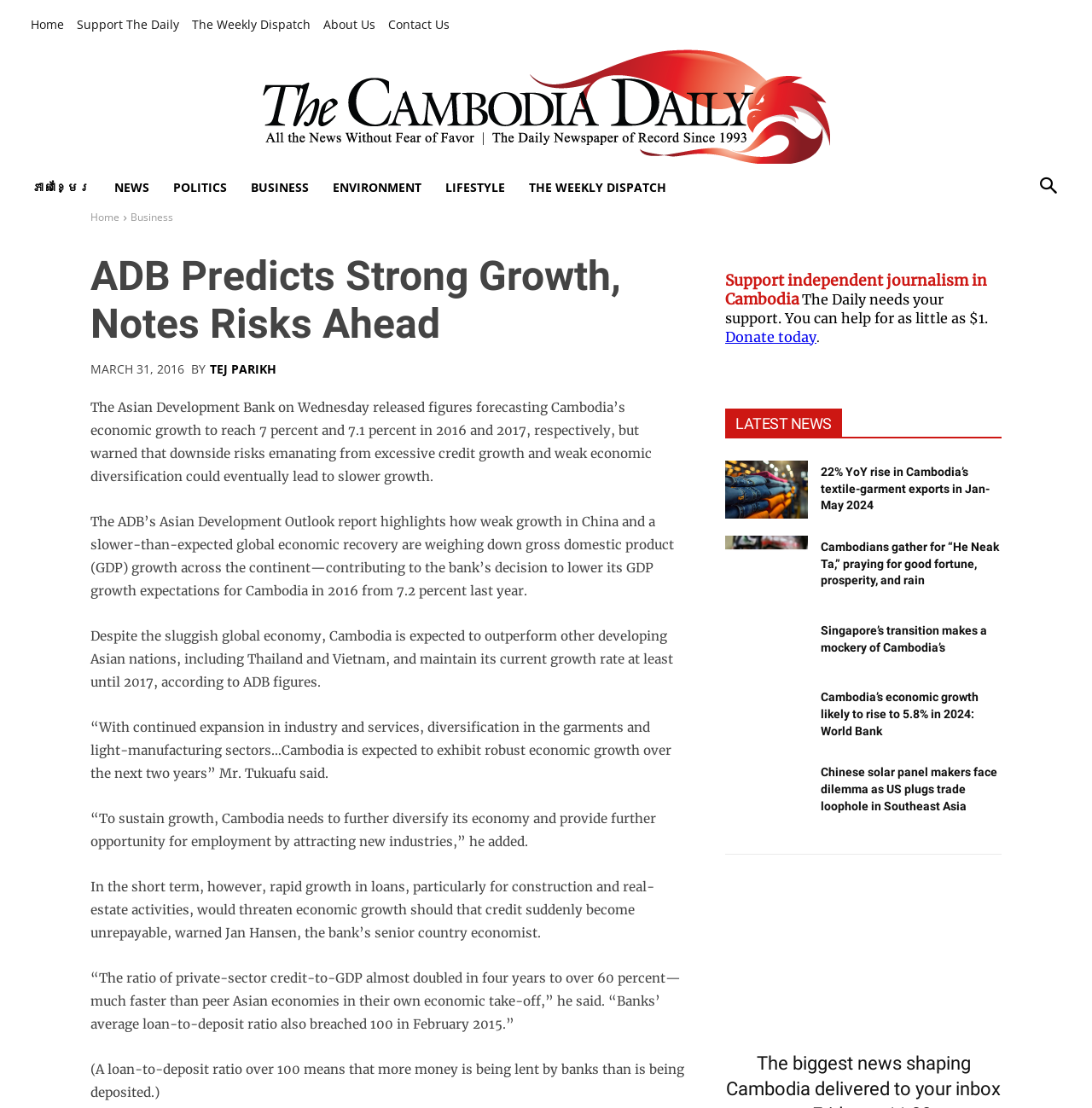Give an extensive and precise description of the webpage.

This webpage is an article from The Cambodia Daily, with the title "ADB Predicts Strong Growth, Notes Risks Ahead". At the top, there are several links to different sections of the website, including "Home", "Support The Daily", "The Weekly Dispatch", "About Us", and "Contact Us". Below these links, there is a logo of The Cambodia Daily, accompanied by a link to the website's homepage.

To the right of the logo, there are several language options, including Khmer and English. Below these options, there are links to different categories of news, such as "NEWS", "POLITICS", "BUSINESS", "ENVIRONMENT", and "LIFESTYLE".

The main article is divided into several paragraphs, with a heading that summarizes the content. The article discusses the Asian Development Bank's (ADB) forecast of Cambodia's economic growth, which is expected to reach 7% and 7.1% in 2016 and 2017, respectively. However, the ADB also warns of downside risks, including excessive credit growth and weak economic diversification.

The article is accompanied by several links to related news articles, which are listed under the heading "LATEST NEWS". These articles have titles such as "22% YoY rise in Cambodia's textile-garment exports in Jan-May 2024", "Cambodians gather for 'He Neak Ta', praying for good fortune, prosperity, and rain", and "Singapore's transition makes a mockery of Cambodia's".

At the bottom of the page, there is a call to action to support independent journalism in Cambodia, with a link to donate to The Daily. There is also a small image and a "close" button at the bottom right corner of the page.